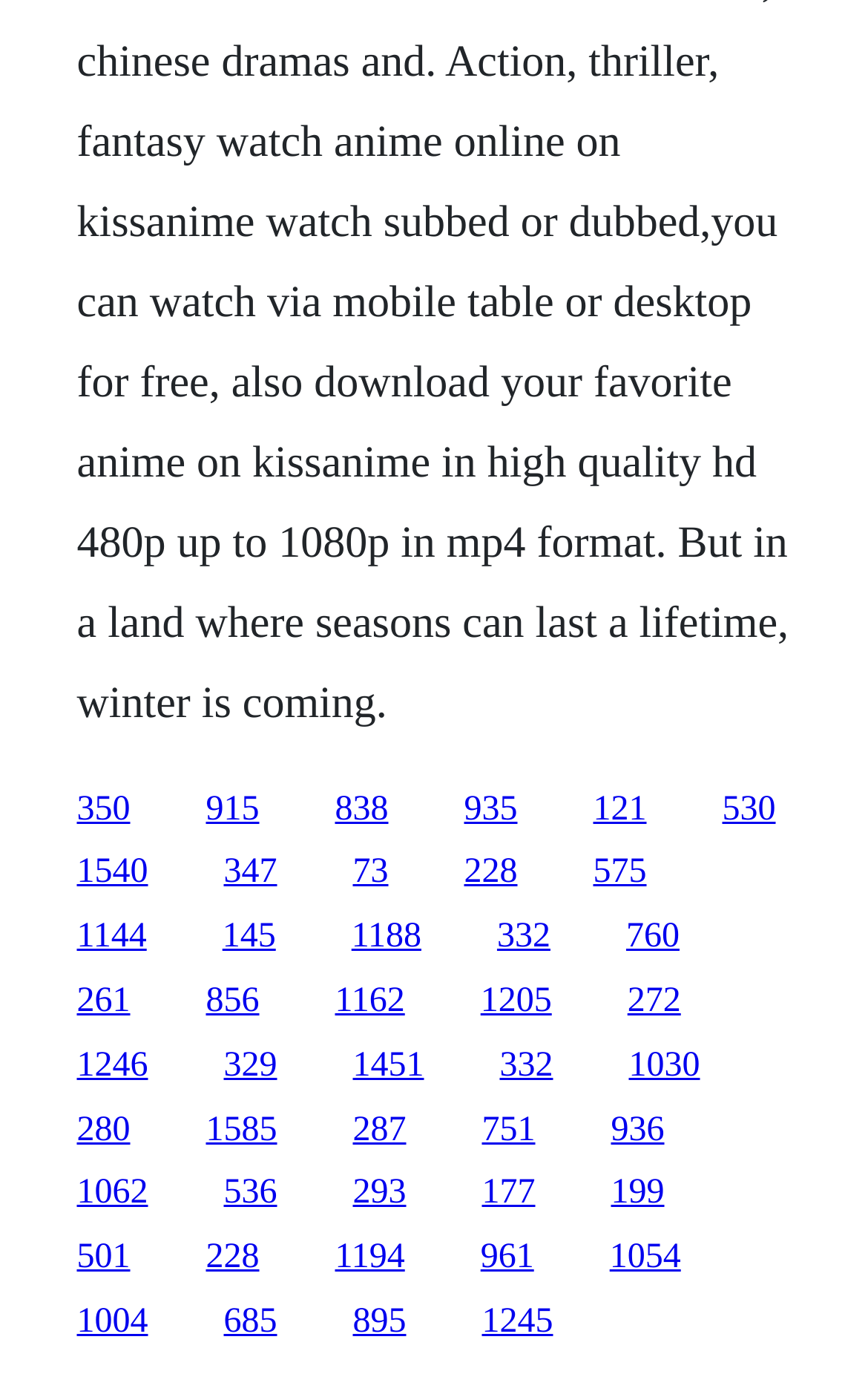Provide the bounding box coordinates of the area you need to click to execute the following instruction: "follow the link on the bottom left".

[0.088, 0.715, 0.15, 0.742]